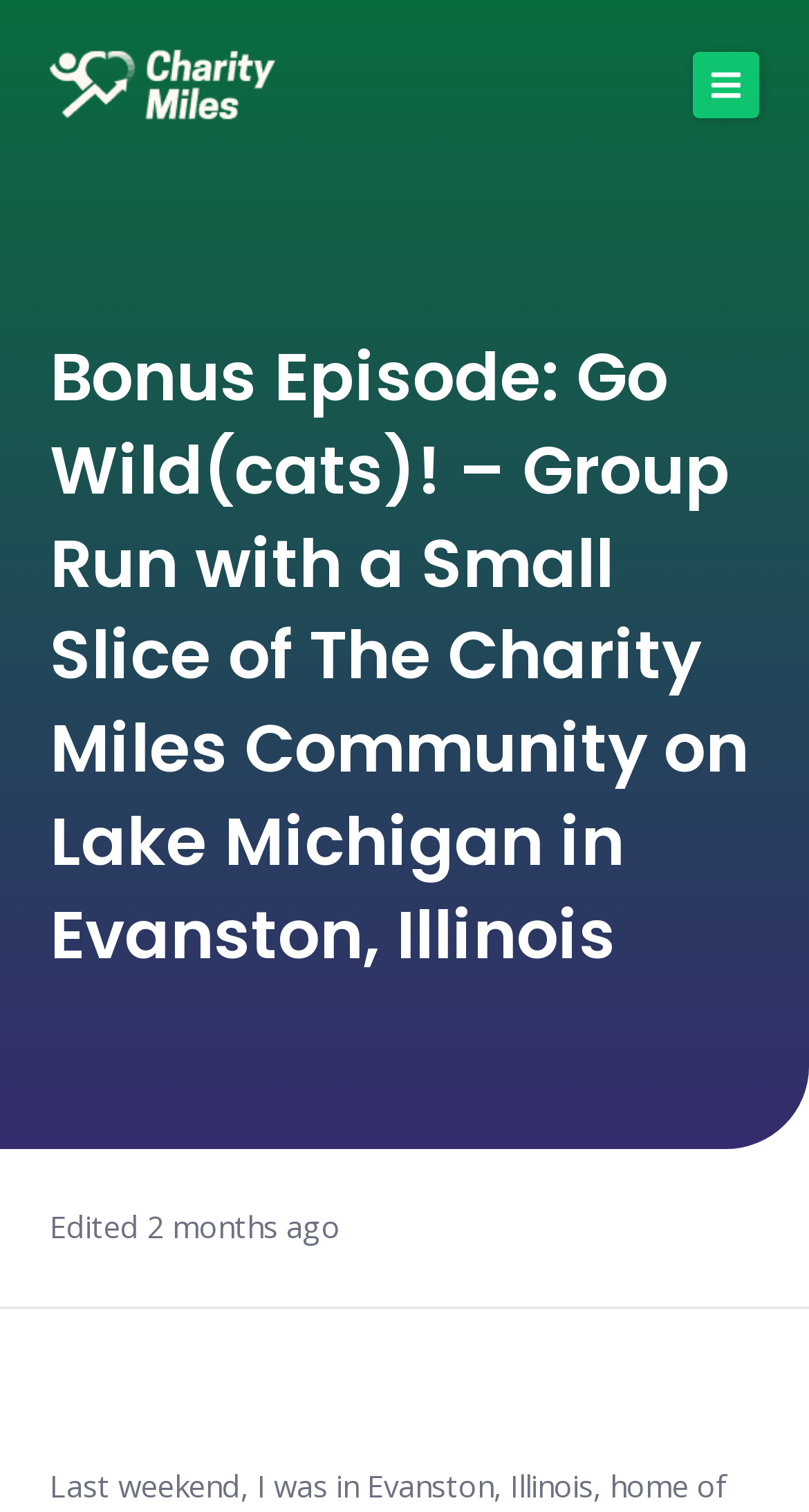Find the bounding box of the UI element described as: "Blog". The bounding box coordinates should be given as four float values between 0 and 1, i.e., [left, top, right, bottom].

[0.128, 0.494, 0.872, 0.549]